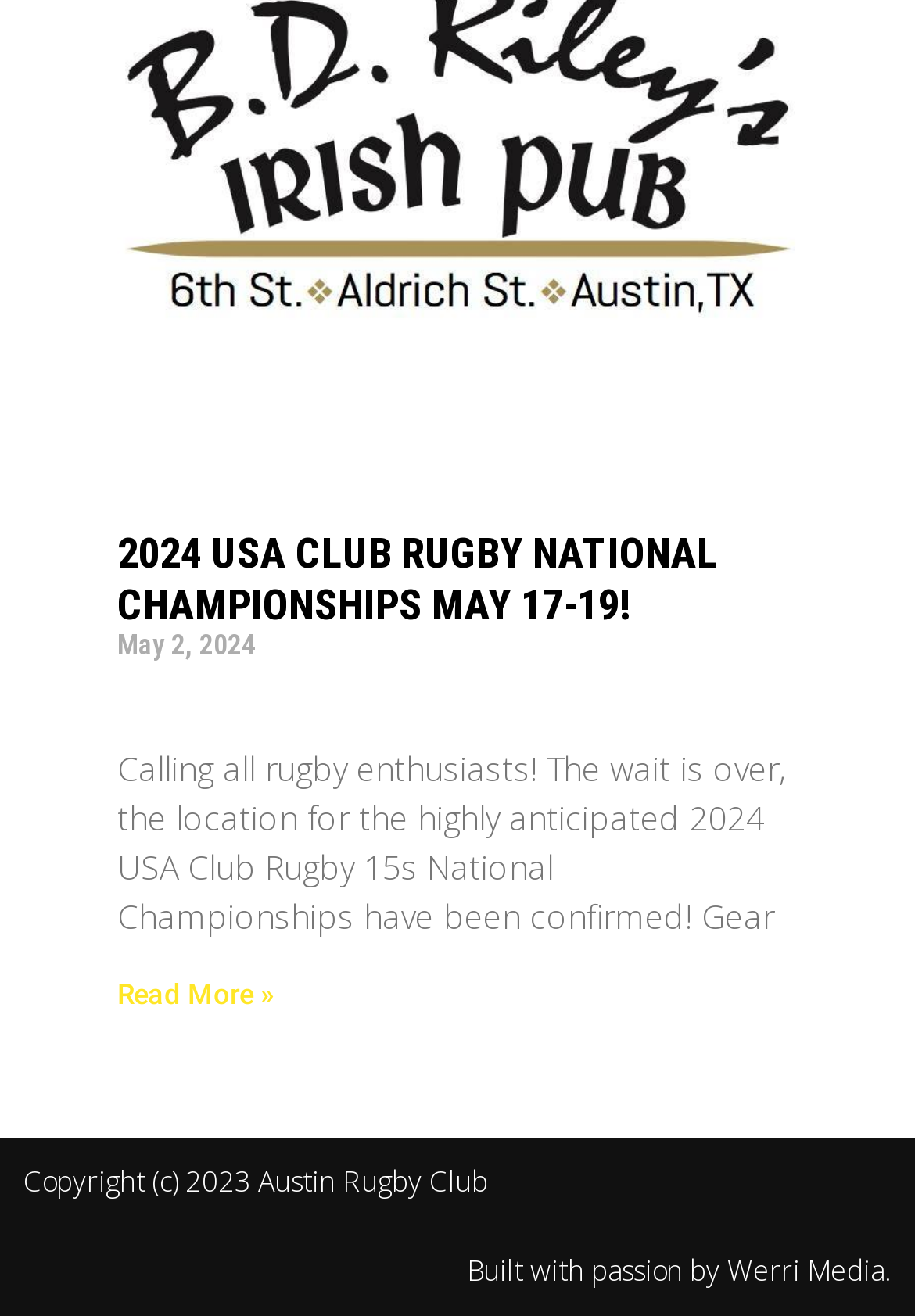Who is the author of the article?
Answer the question based on the image using a single word or a brief phrase.

Not specified